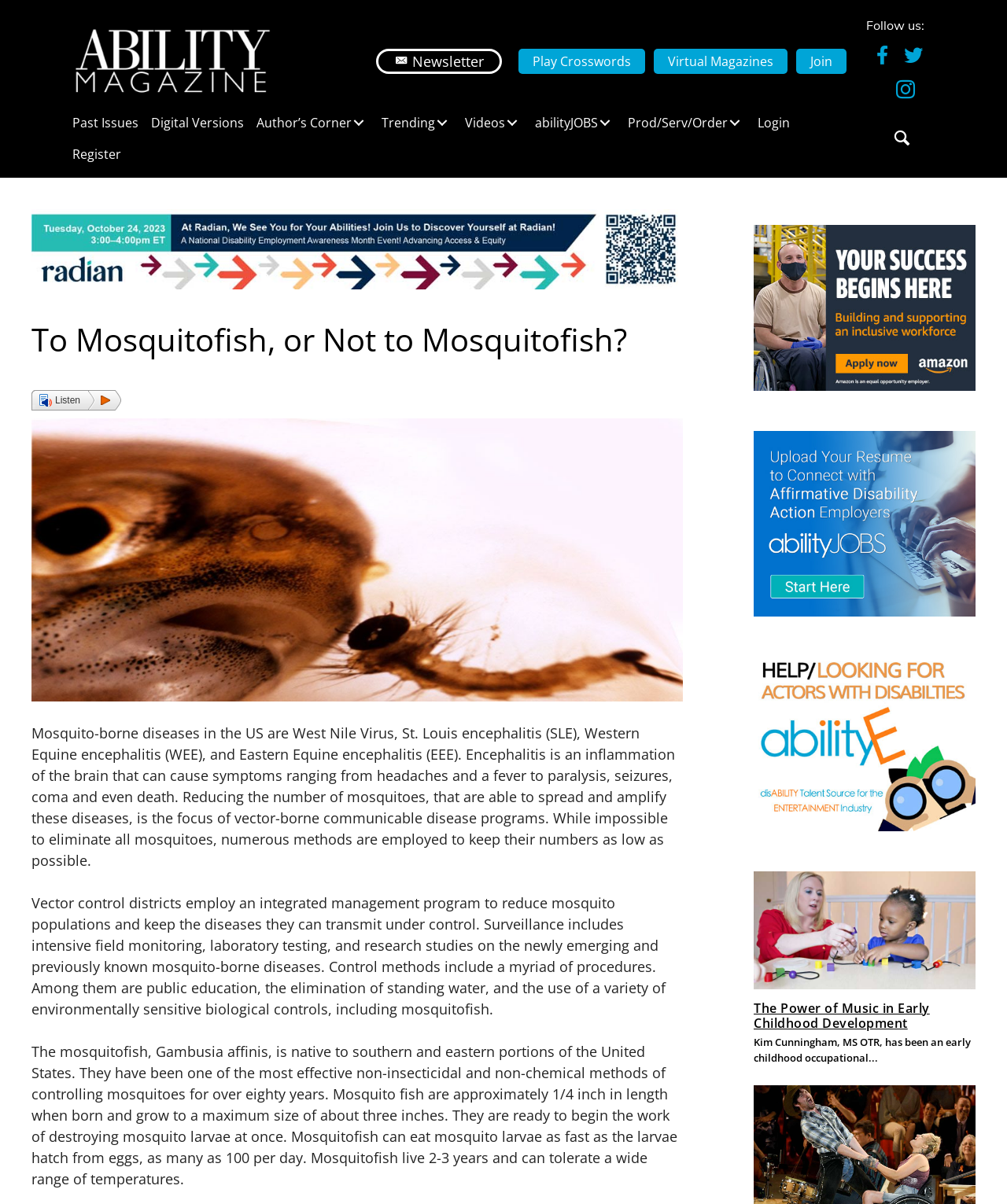Kindly determine the bounding box coordinates for the clickable area to achieve the given instruction: "Click on the 'Newsletter' link".

[0.374, 0.041, 0.499, 0.061]